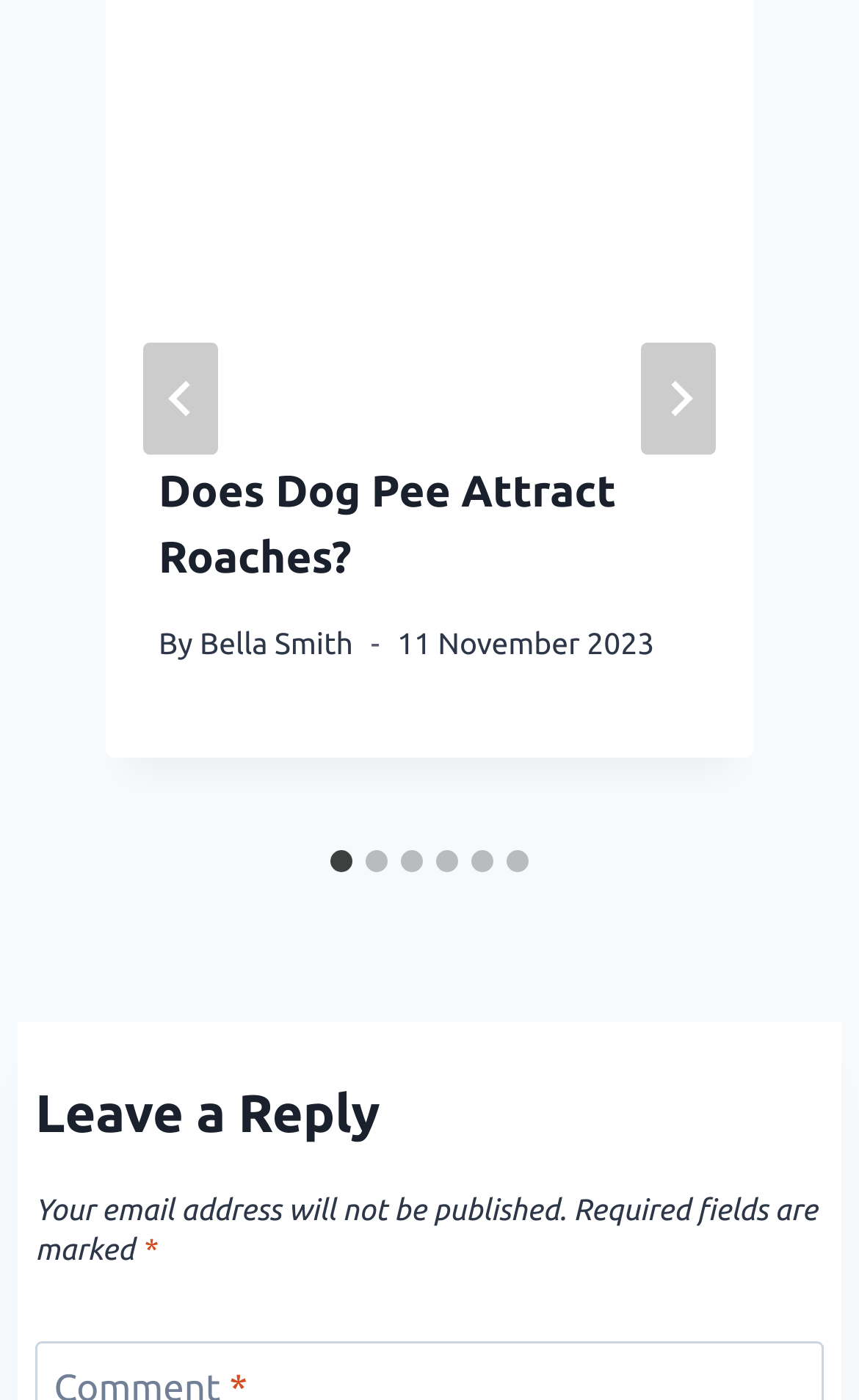Who is the author of the article?
Please provide a single word or phrase as your answer based on the image.

Bella Smith